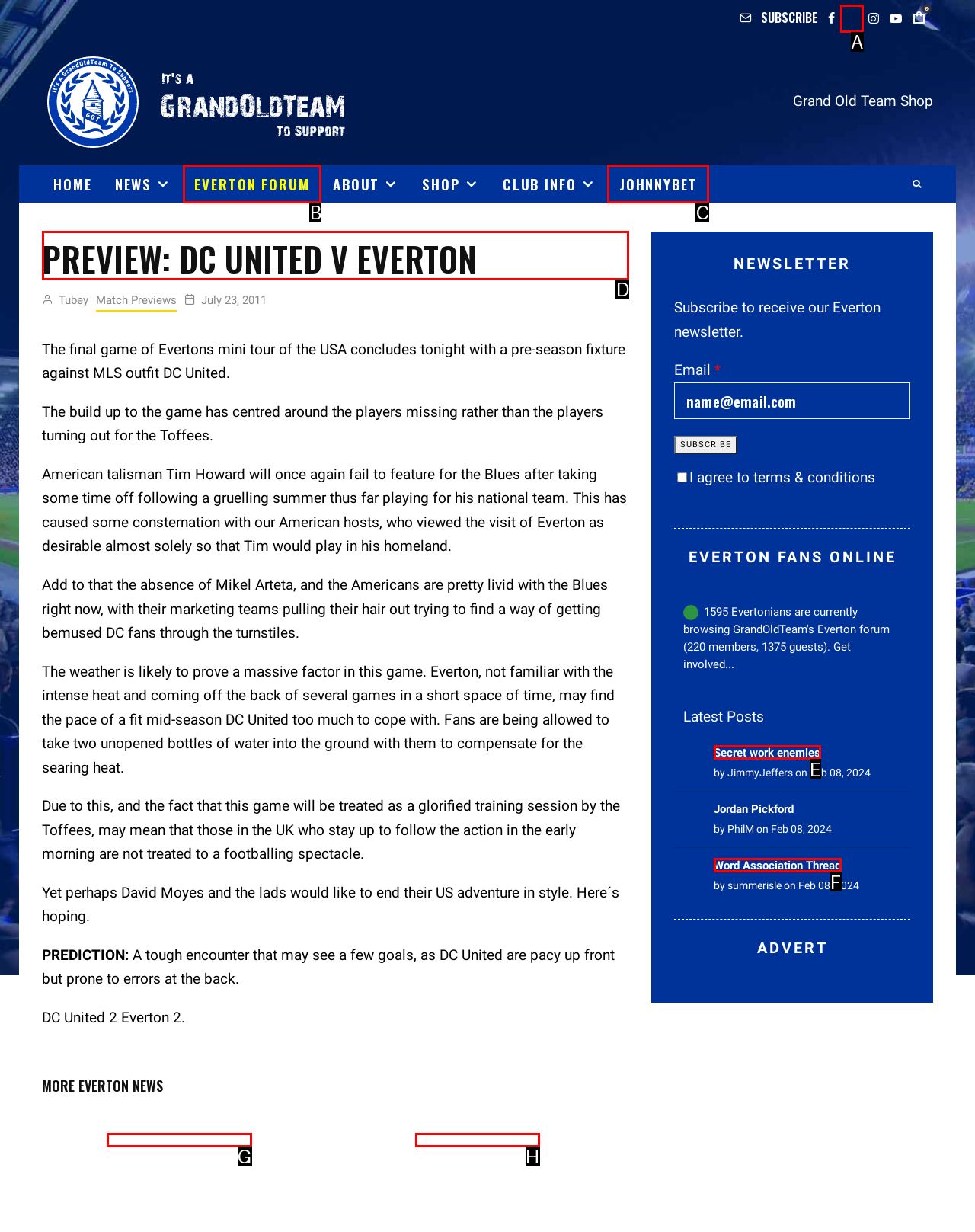Select the letter of the element you need to click to complete this task: Read the preview of DC United v Everton
Answer using the letter from the specified choices.

D